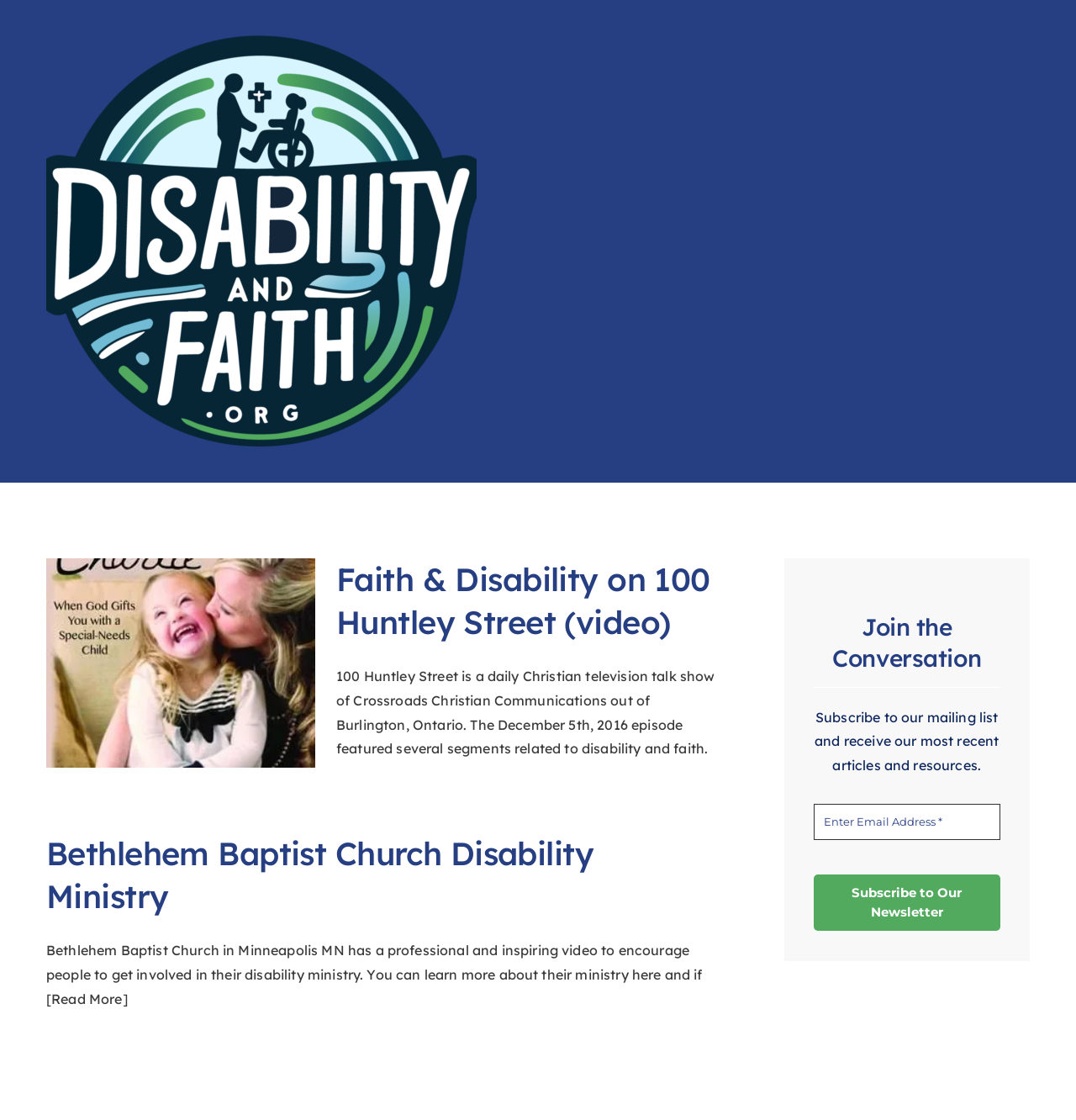Describe every aspect of the webpage comprehensively.

The webpage is about the media archives of Disability and Faith, featuring various articles and resources related to disability and faith. 

At the top left corner, there is a logo of Disability and Faith, which is an image linked to the organization's homepage. 

Below the logo, there are two articles. The first article is about a video featuring Faith & Disability on 100 Huntley Street, a daily Christian television talk show. The article includes a heading, a link to the video, and a brief description of the episode. 

The second article is about Bethlehem Baptist Church's Disability Ministry, featuring a heading, a link to the ministry, and a brief description of the church's disability ministry. 

To the right of these articles, there is a section titled "Join the Conversation" with a heading and a brief description. This section includes a mailing list subscription form with an email address field, a required asterisk, and a "Subscribe to Our Newsletter" button. 

At the bottom right corner, there is a "Go to Top" button, which allows users to navigate back to the top of the webpage.